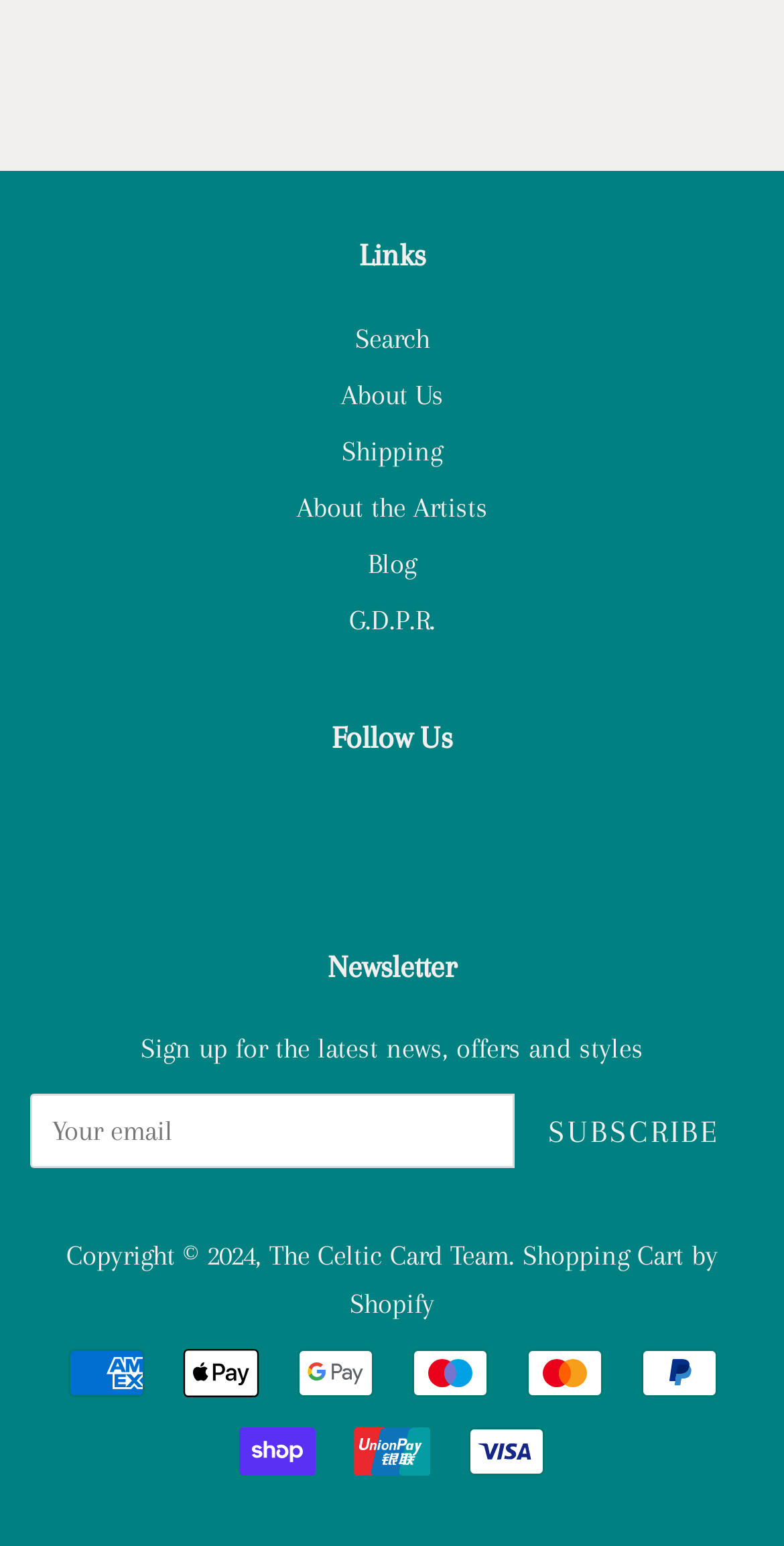Show me the bounding box coordinates of the clickable region to achieve the task as per the instruction: "Follow on Facebook".

[0.471, 0.524, 0.529, 0.545]